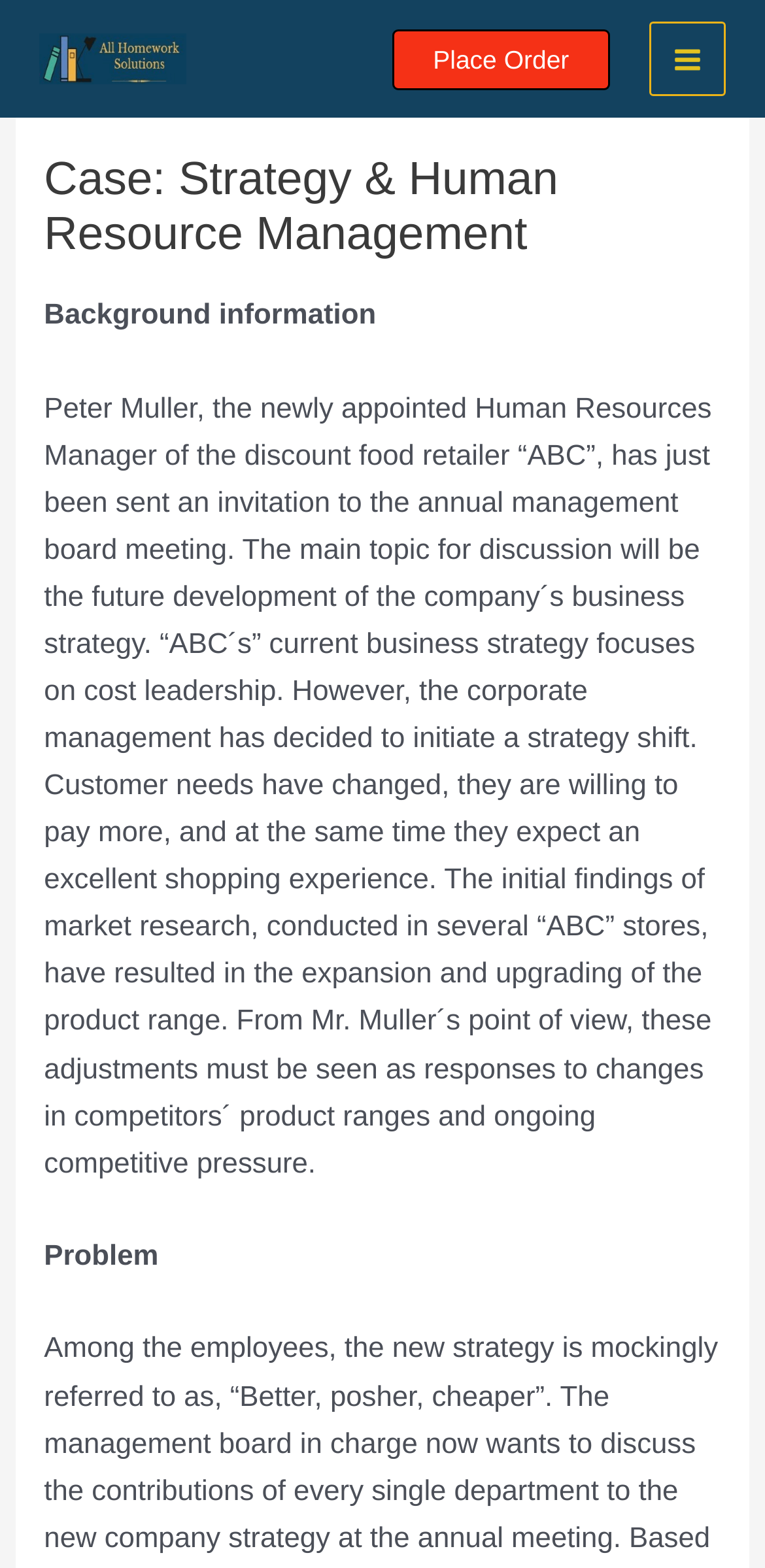Use a single word or phrase to answer the question:
What is the result of the market research conducted in several 'ABC' stores?

Expansion and upgrading of the product range